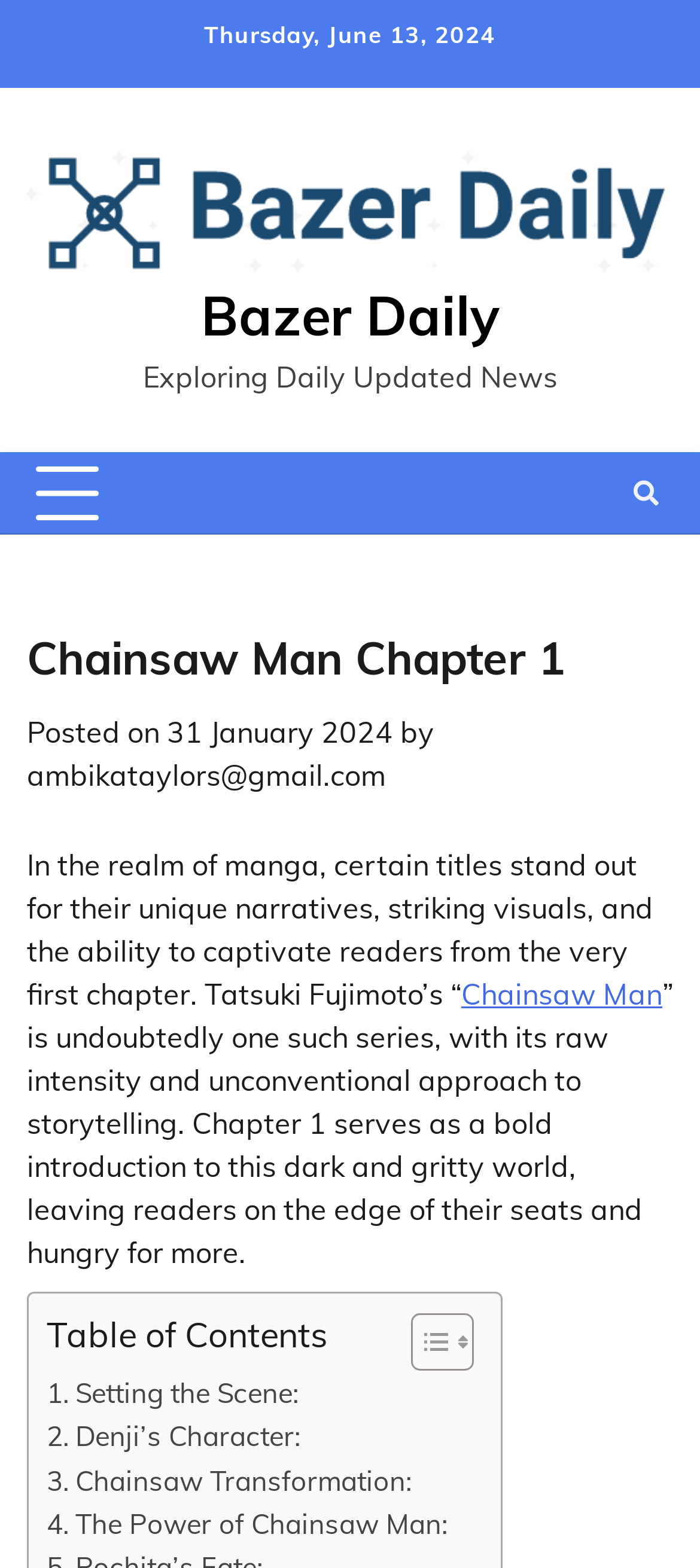Please indicate the bounding box coordinates of the element's region to be clicked to achieve the instruction: "Go to the Setting the Scene section". Provide the coordinates as four float numbers between 0 and 1, i.e., [left, top, right, bottom].

[0.067, 0.875, 0.428, 0.903]